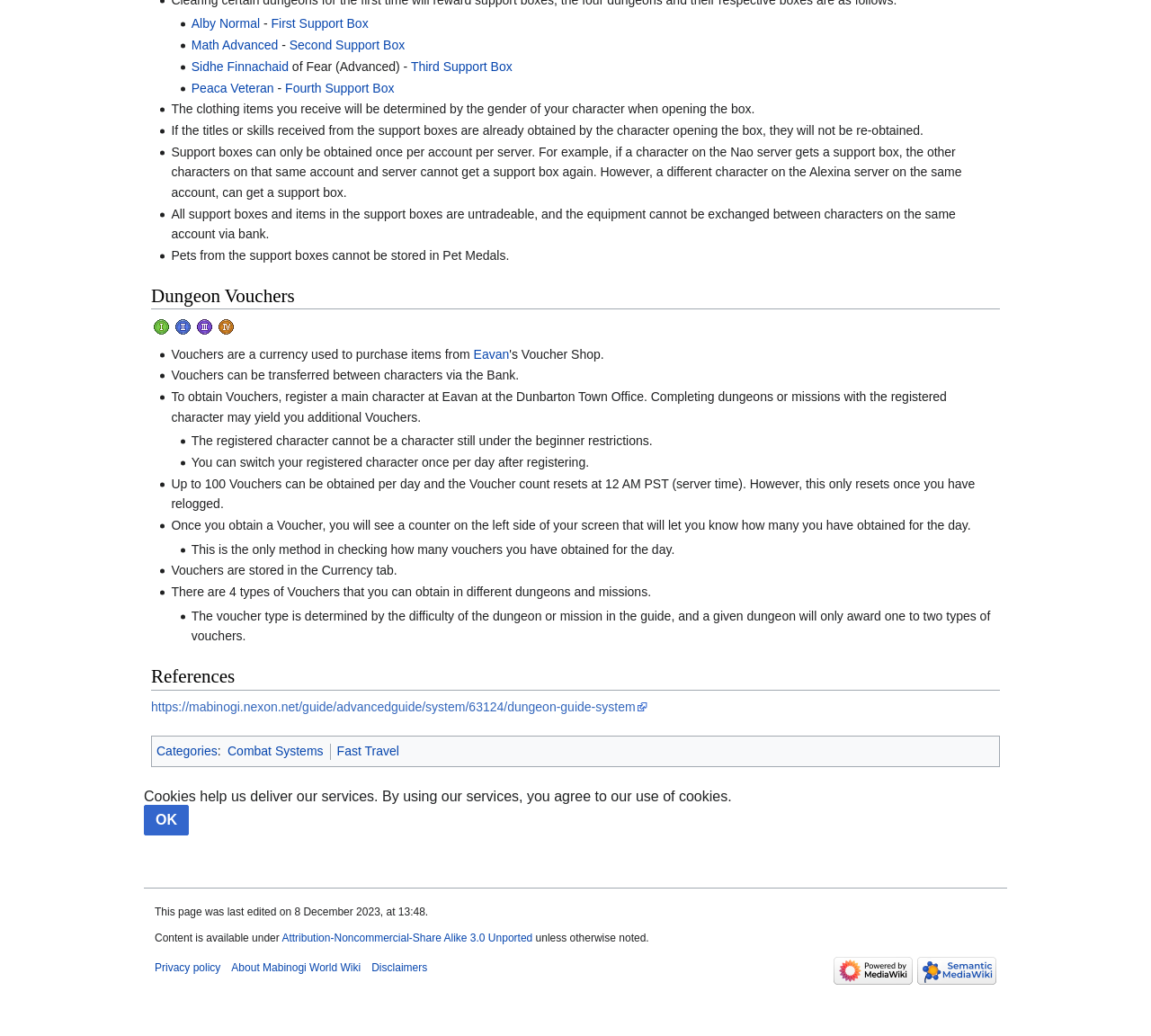Using the webpage screenshot, locate the HTML element that fits the following description and provide its bounding box: "About Mabinogi World Wiki".

[0.201, 0.928, 0.313, 0.94]